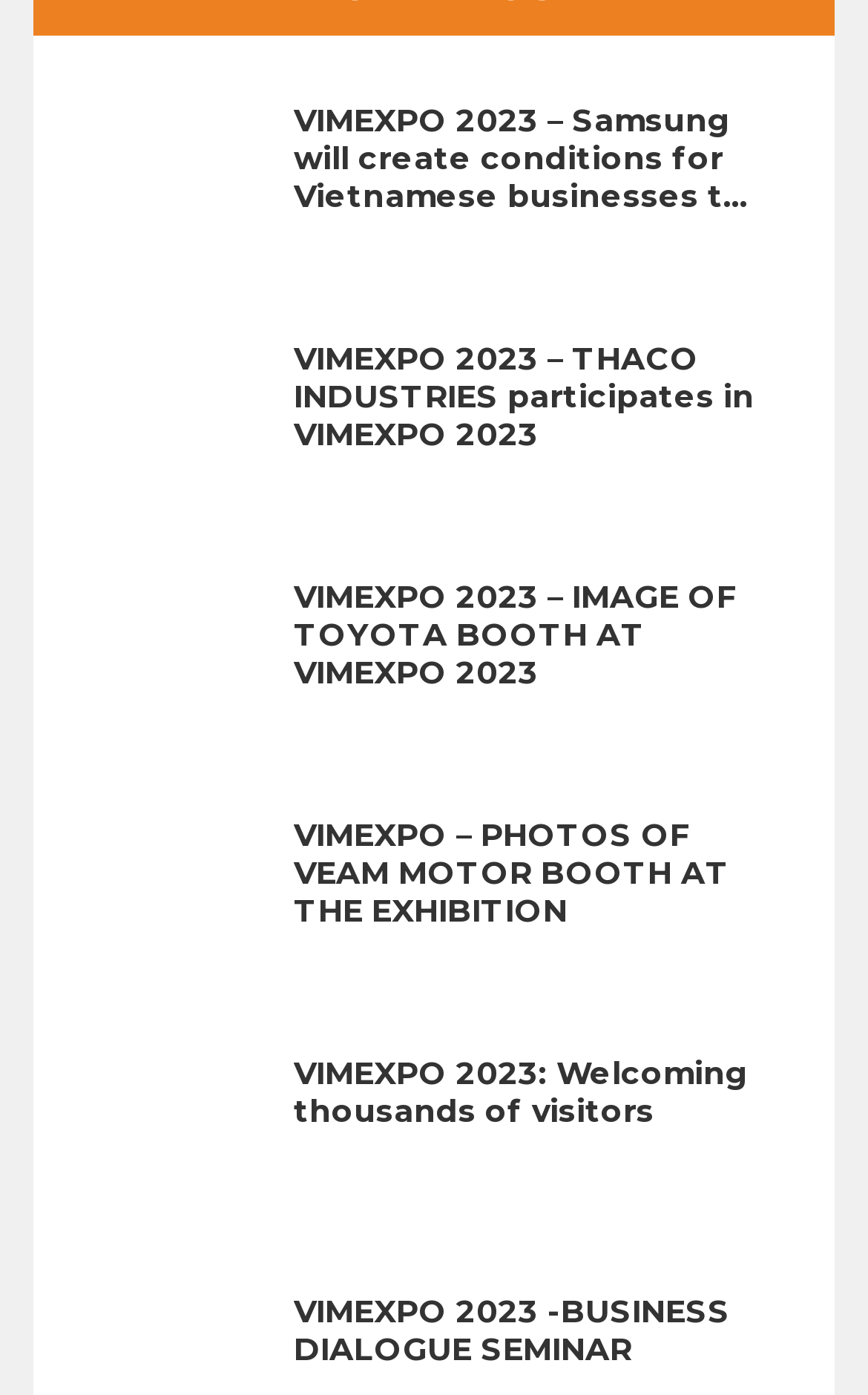Please provide the bounding box coordinates for the element that needs to be clicked to perform the instruction: "Read about VIMEXPO 2023 – THACO INDUSTRIES participates in VIMEXPO 2023". The coordinates must consist of four float numbers between 0 and 1, formatted as [left, top, right, bottom].

[0.338, 0.245, 0.885, 0.325]